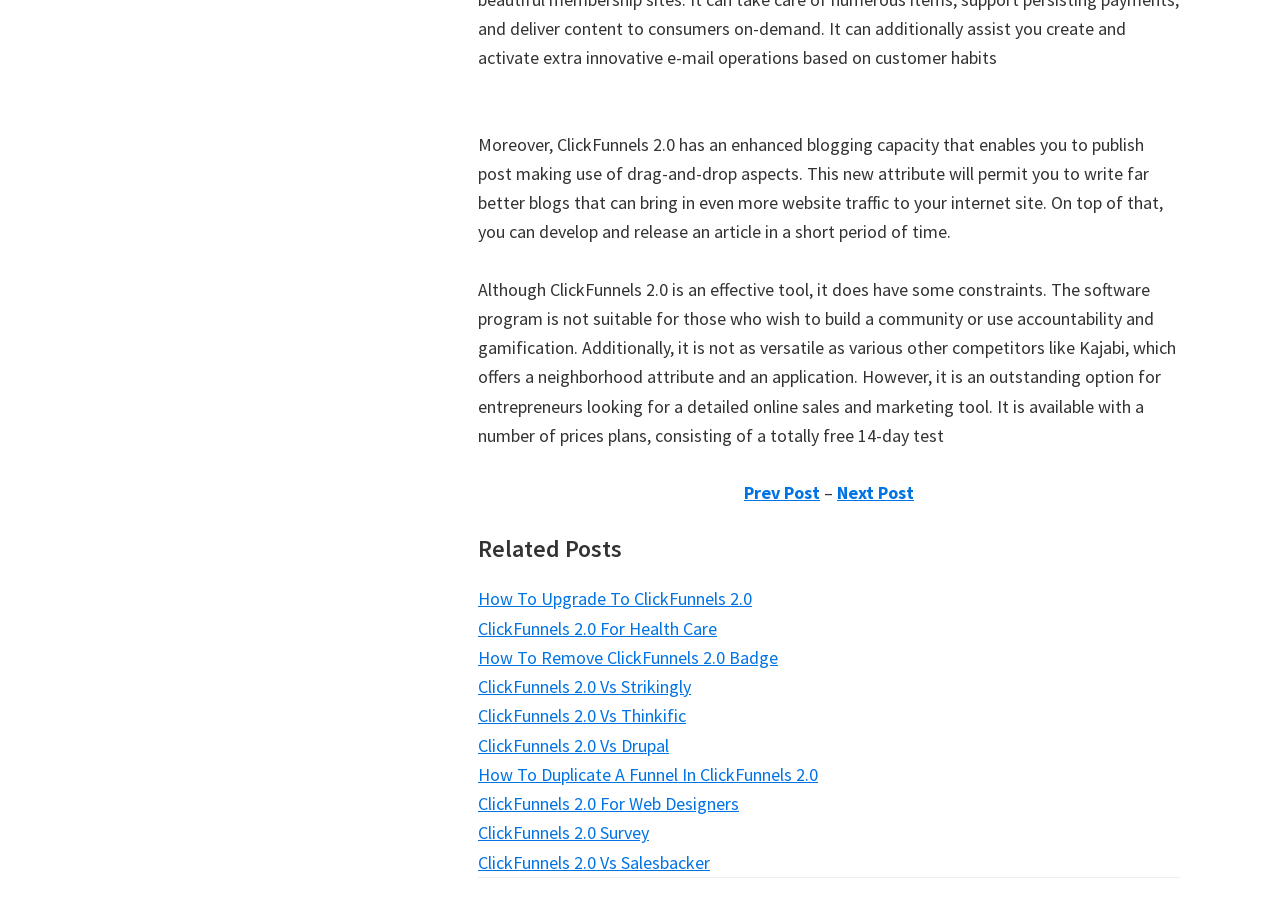Answer the question briefly using a single word or phrase: 
What is the topic of the blog post?

ClickFunnels 2.0